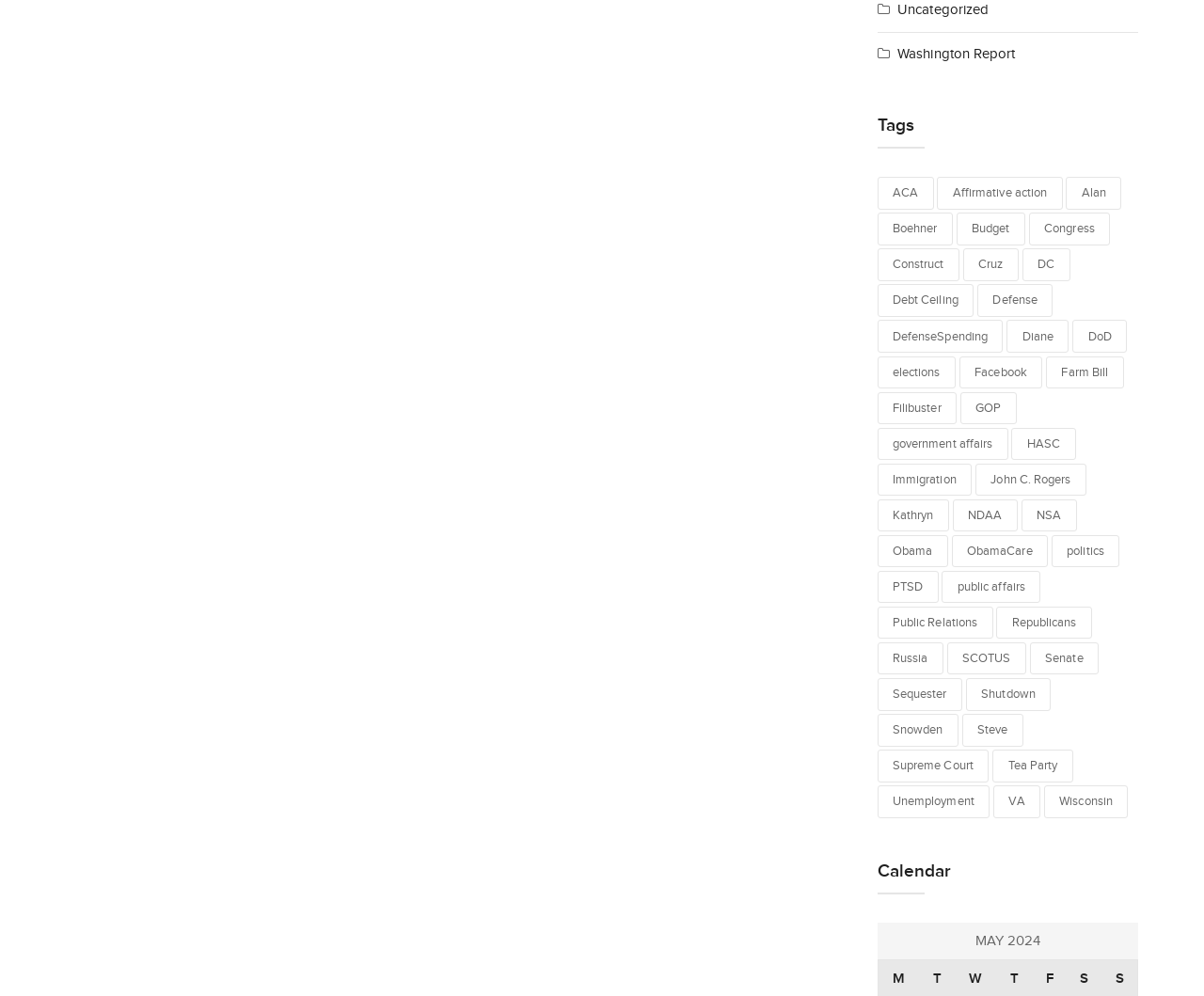Please answer the following query using a single word or phrase: 
What is the heading above the calendar section?

Calendar